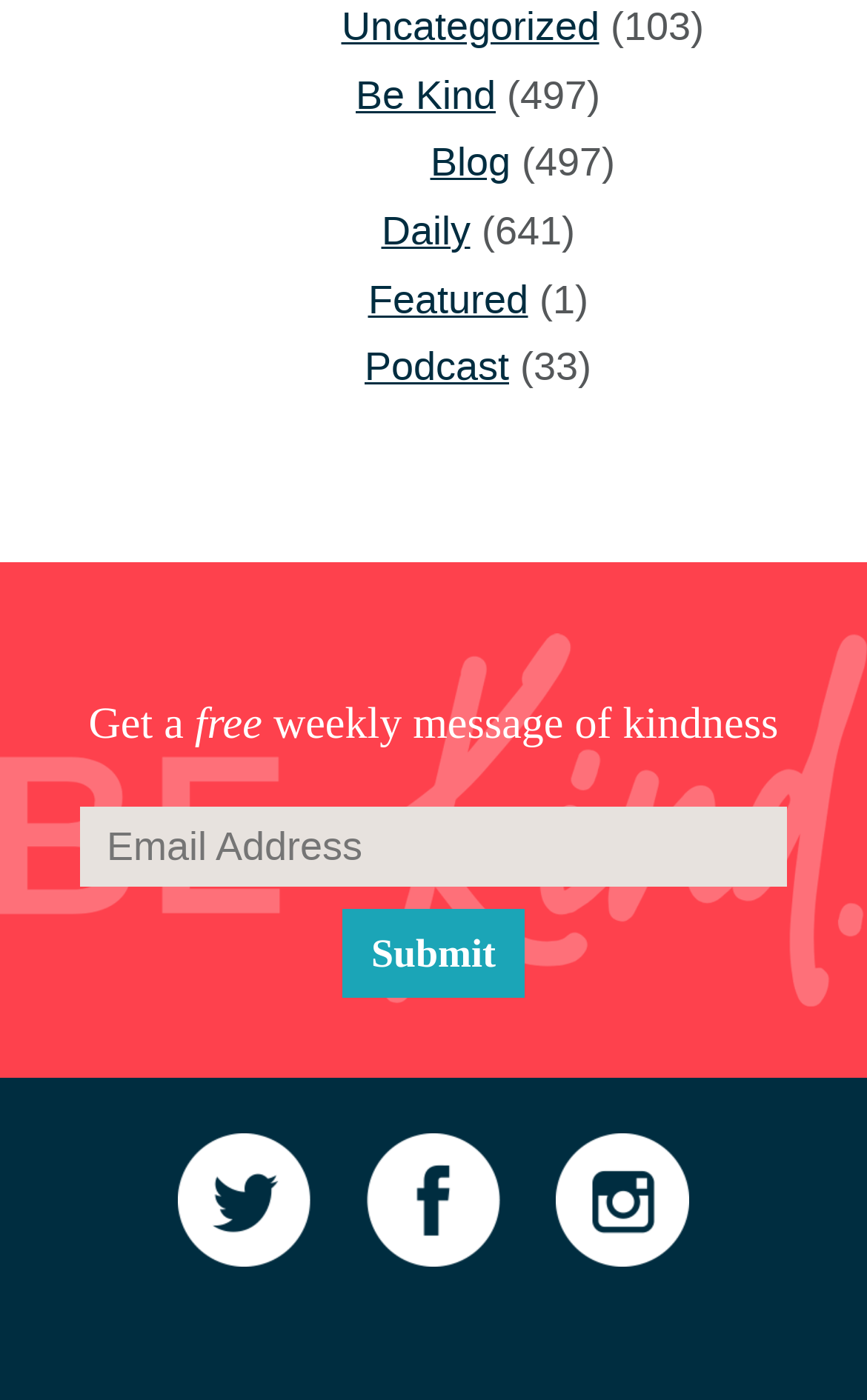Using the element description title="Instagram", predict the bounding box coordinates for the UI element. Provide the coordinates in (top-left x, top-left y, bottom-right x, bottom-right y) format with values ranging from 0 to 1.

[0.615, 0.876, 0.821, 0.914]